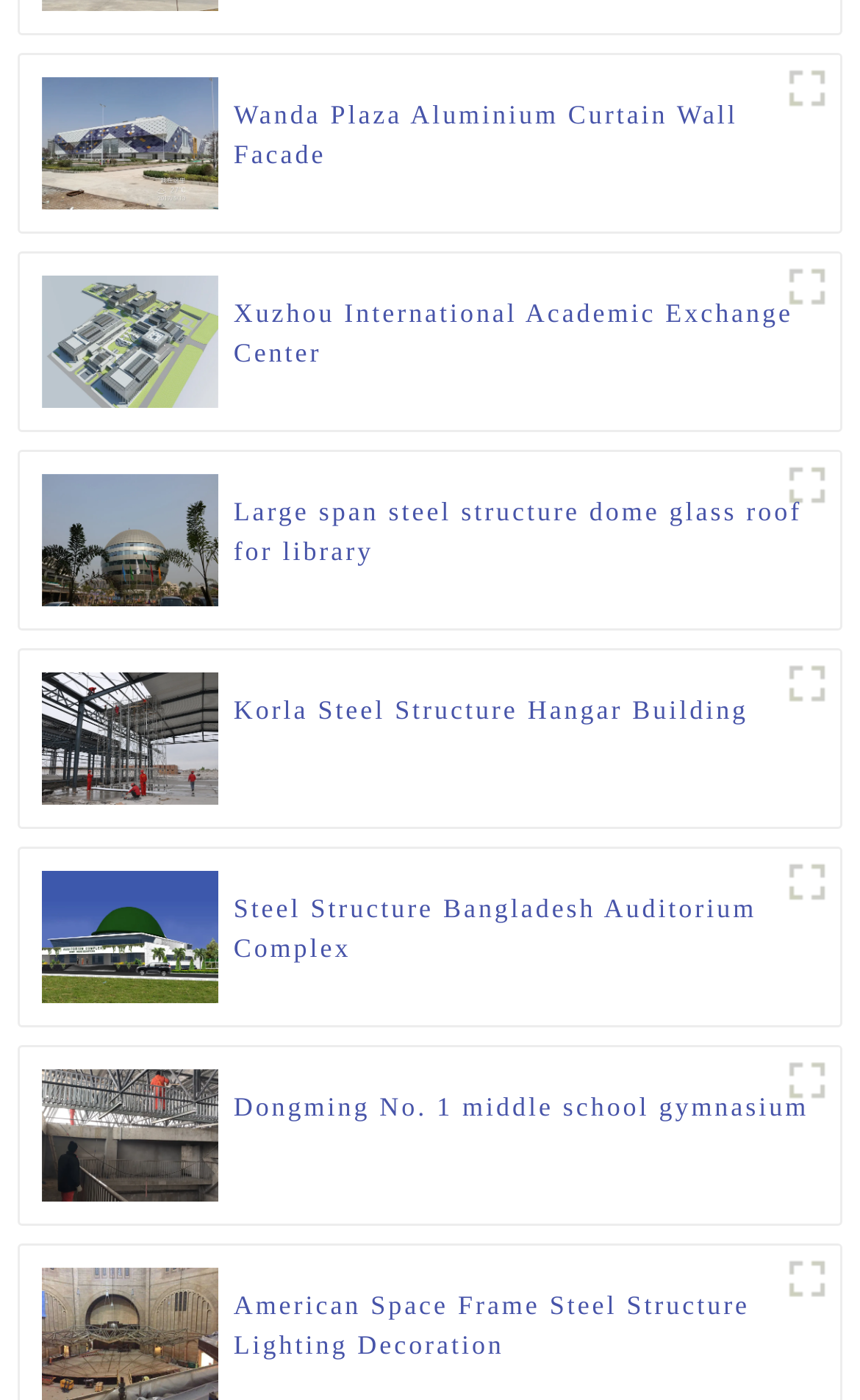Analyze the image and deliver a detailed answer to the question: What is the position of the fifth figure on the webpage?

By comparing the y1 and y2 coordinates of the bounding boxes of the figures, I determined that the fifth figure has a higher y1 value than the fourth figure, indicating that it is positioned below the fourth figure.